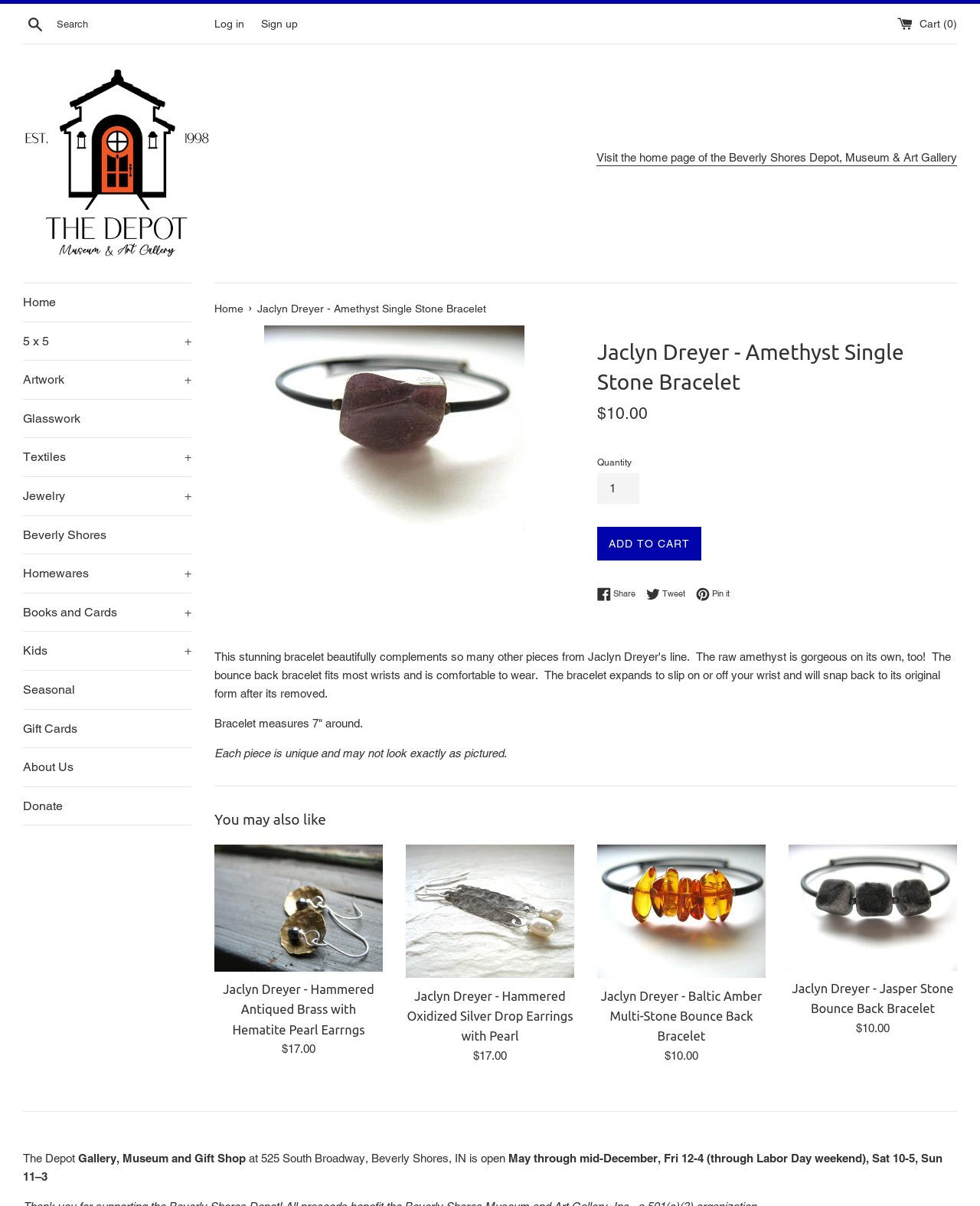Determine the bounding box for the HTML element described here: "Add to Cart". The coordinates should be given as [left, top, right, bottom] with each number being a float between 0 and 1.

[0.609, 0.437, 0.716, 0.465]